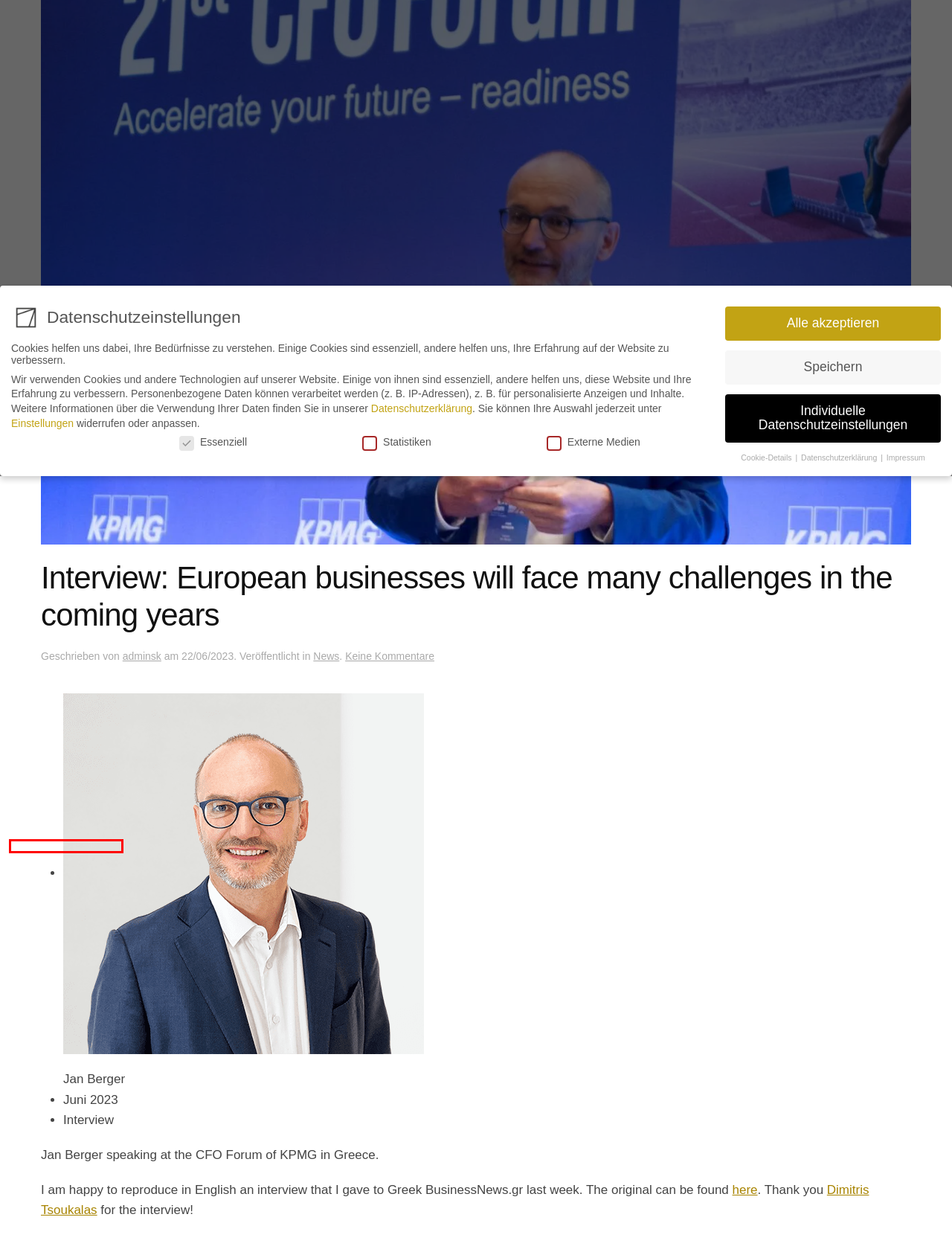You’re provided with a screenshot of a webpage that has a red bounding box around an element. Choose the best matching webpage description for the new page after clicking the element in the red box. The options are:
A. Interview: European businesses will face many challenges in the coming years – Jan Berger
B. 21st CFO Forum - KPMG Greece
C. WordPress Cookie Plugin zur Einhaltung der DSGVO & ePrivacy
D. Unsere Arbeit
E. Impressum – Themis Foresight
F. Datenschutz – Themis Foresight
G. News – Themis Foresight
H. Themis Foresight – adminsk

C